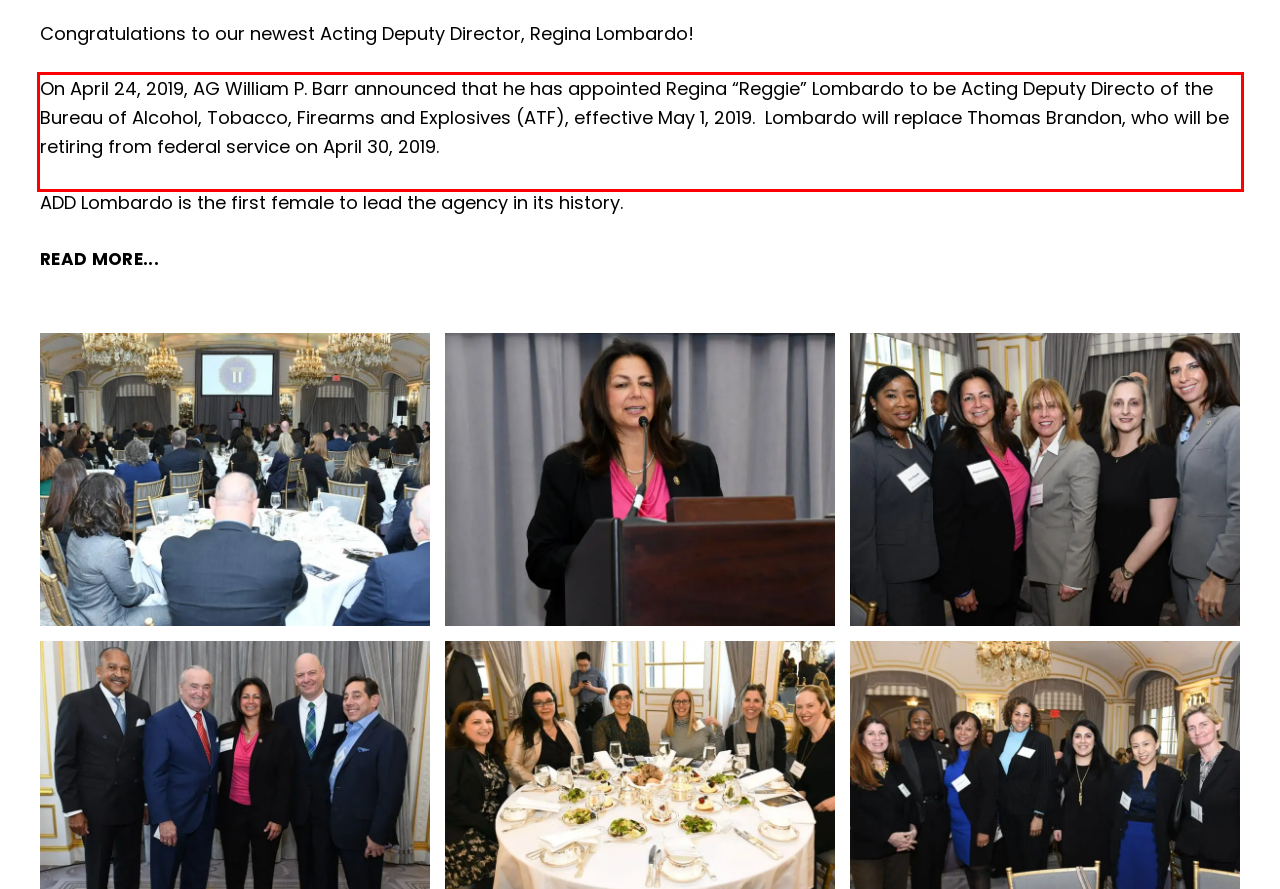With the given screenshot of a webpage, locate the red rectangle bounding box and extract the text content using OCR.

On April 24, 2019, AG William P. Barr announced that he has appointed Regina “Reggie” Lombardo to be Acting Deputy Directo of the Bureau of Alcohol, Tobacco, Firearms and Explosives (ATF), effective May 1, 2019. Lombardo will replace Thomas Brandon, who will be retiring from federal service on April 30, 2019.